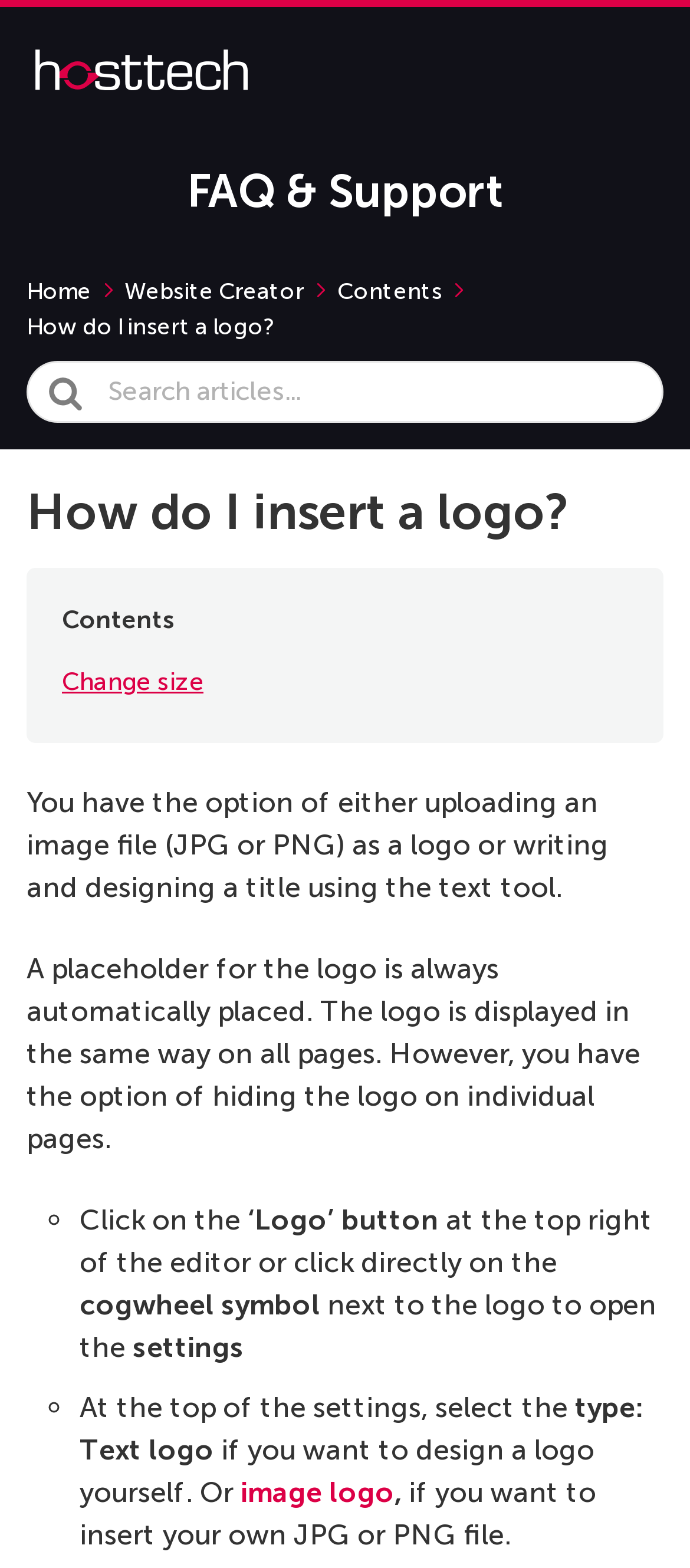Calculate the bounding box coordinates for the UI element based on the following description: "Change size". Ensure the coordinates are four float numbers between 0 and 1, i.e., [left, top, right, bottom].

[0.09, 0.418, 0.91, 0.452]